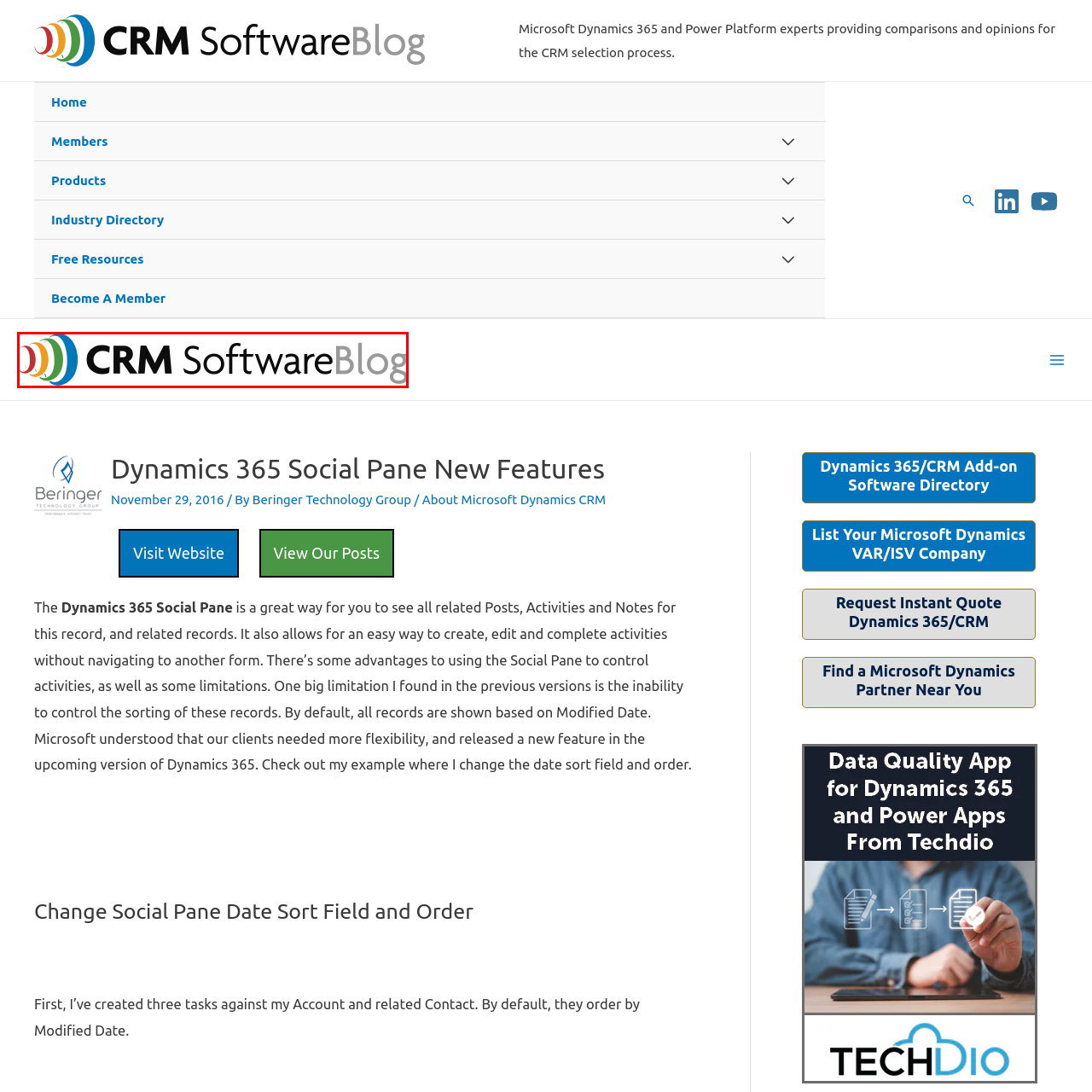Generate a detailed caption for the image within the red outlined area.

The image features the logo of "CRM Software Blog," prominently displaying the blog's branding. The logo consists of a colorful wave design in various shades, symbolizing innovation and connectivity, alongside the bold text "CRM Software Blog." The clean and modern typography emphasizes the blog's focus on providing insights and resources related to CRM software, particularly revolving around Microsoft Dynamics 365 and the Power Platform. This visual identity reflects the blog's commitment to being a reliable source for comparisons and expert opinions in the CRM selection process. The image serves as a vital visual anchor for the blog's online presence.